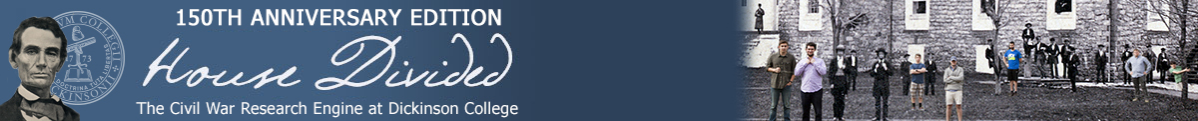What is the focus of the group of people depicted on the right side of the banner?
Give a one-word or short phrase answer based on the image.

Community engagement with Civil War history